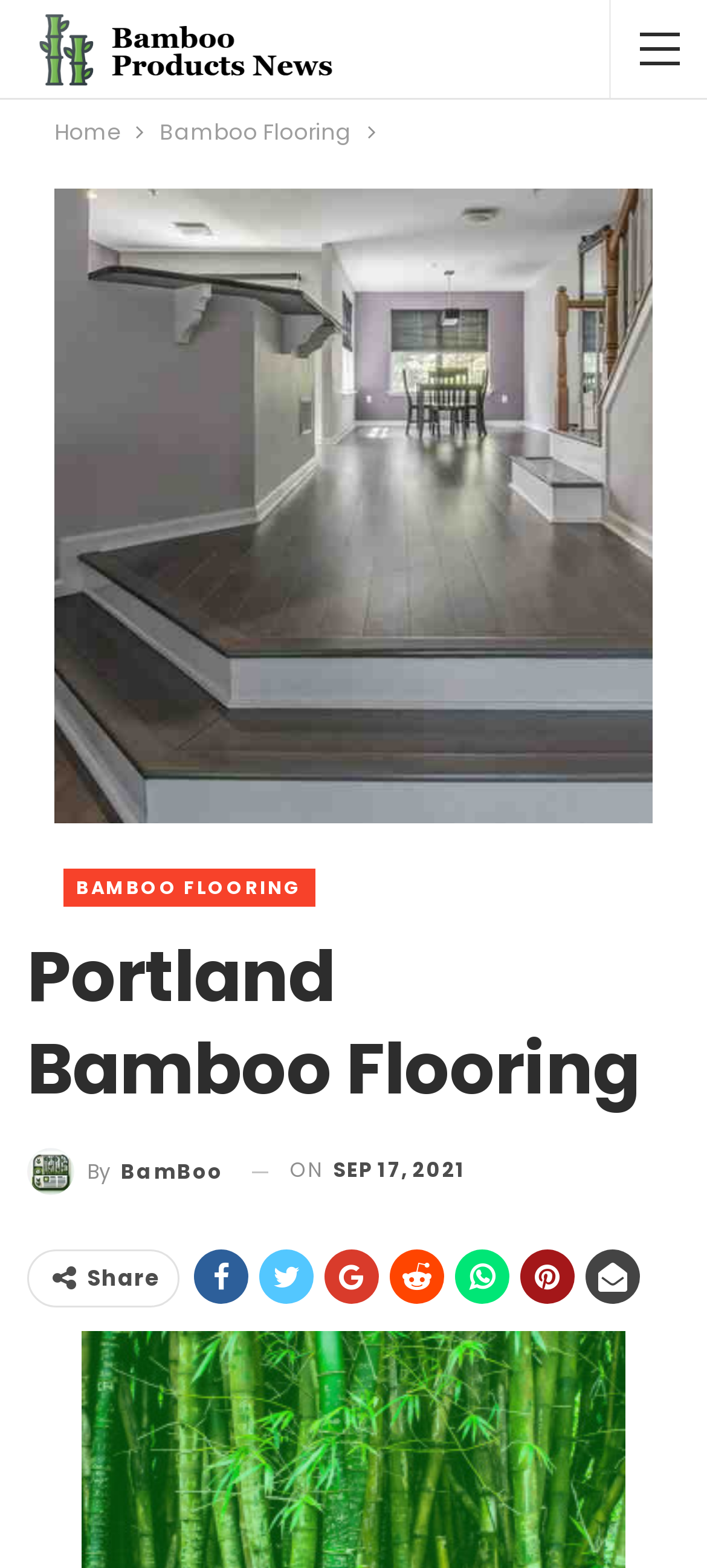Using the format (top-left x, top-left y, bottom-right x, bottom-right y), and given the element description, identify the bounding box coordinates within the screenshot: Bamboo Flooring

[0.226, 0.072, 0.497, 0.097]